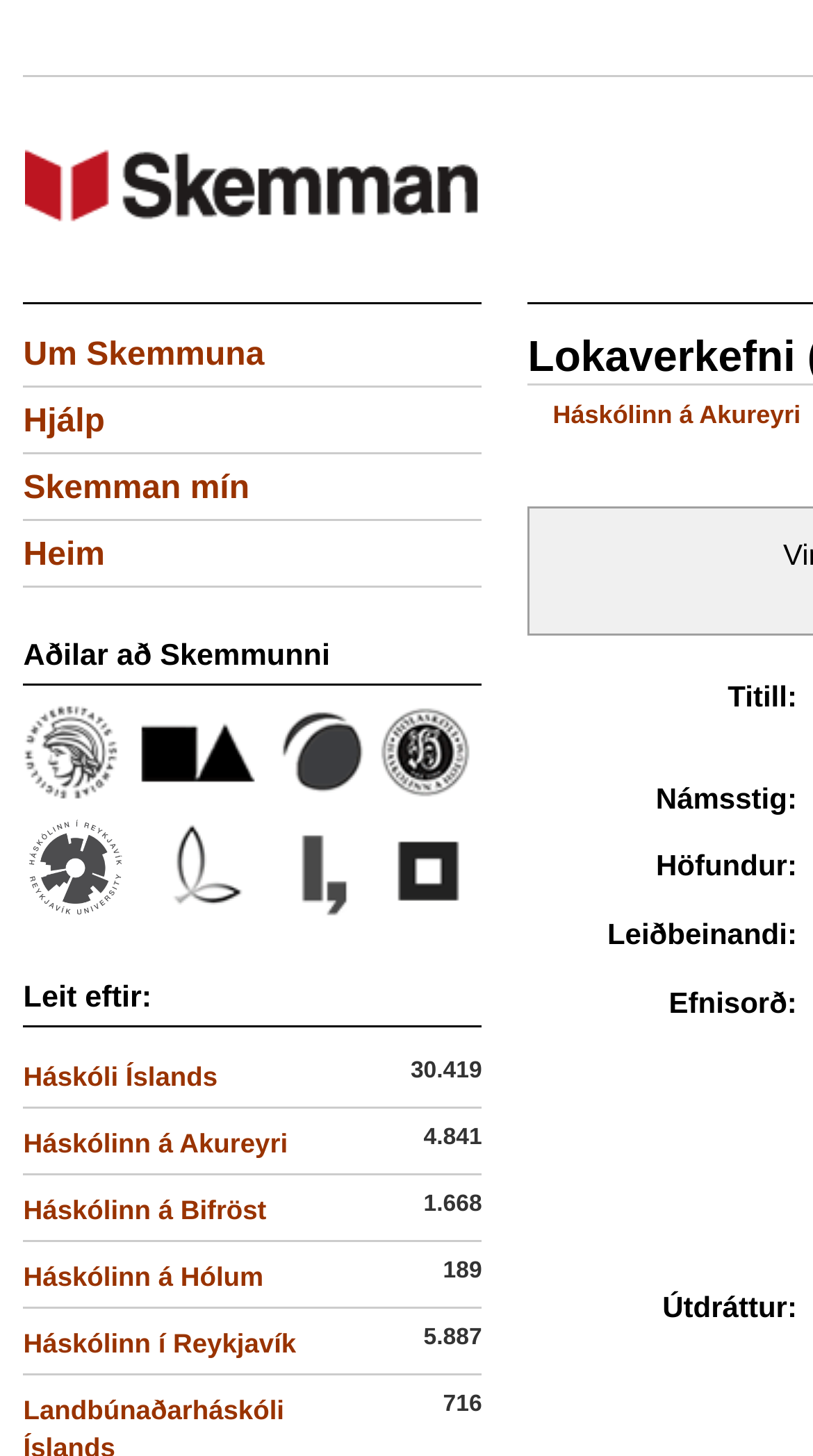Describe the webpage in detail, including text, images, and layout.

The webpage appears to be a repository of academic works, specifically a thesis titled "The rights of indigenous peoples and the establishment of marine protected areas in the traditional inuit territory". 

At the top, there is a horizontal separator line, followed by a row of links to various Icelandic universities and institutions, each accompanied by a small image of the institution's logo. These links are aligned horizontally and take up most of the top section of the page.

Below the separator line, there is a heading "Aðilar að Skemmunni" (which translates to "Partners of Skemman"), followed by another row of links to universities and institutions, again with accompanying images.

Further down, there is a heading "Leit eftir:" (which translates to "Search by:"). Below this heading, there are links to various universities and institutions, each accompanied by a static text displaying a number, likely representing the number of search results.

On the right side of the page, there is a section with static text labels "Titill:", "Námsstig:", "Höfundur:", "Leiðbeinandi:", "Efnisorð:", and "Útdráttur:", which appear to be metadata labels for the thesis.